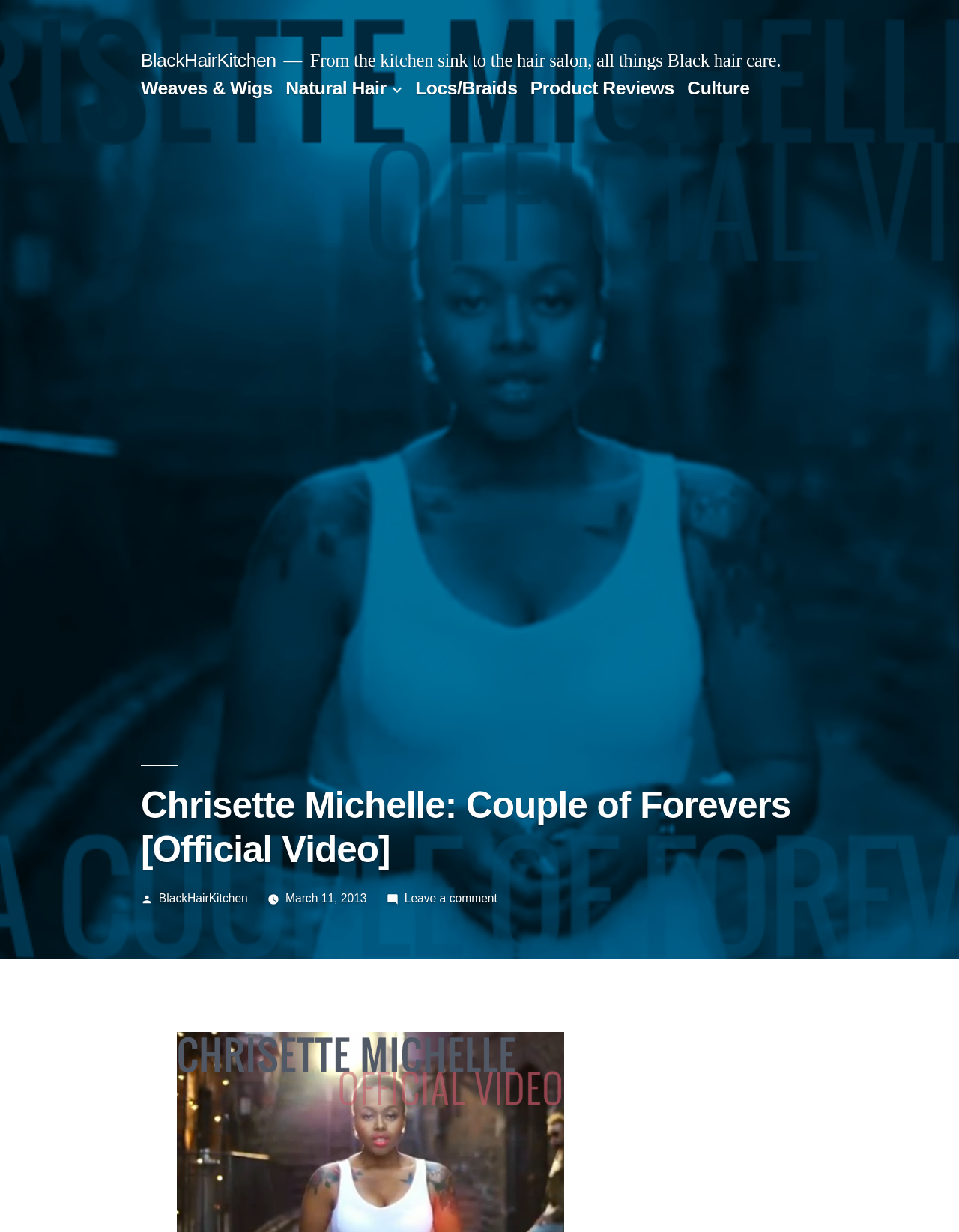Using the element description Product Reviews, predict the bounding box coordinates for the UI element. Provide the coordinates in (top-left x, top-left y, bottom-right x, bottom-right y) format with values ranging from 0 to 1.

[0.553, 0.063, 0.703, 0.08]